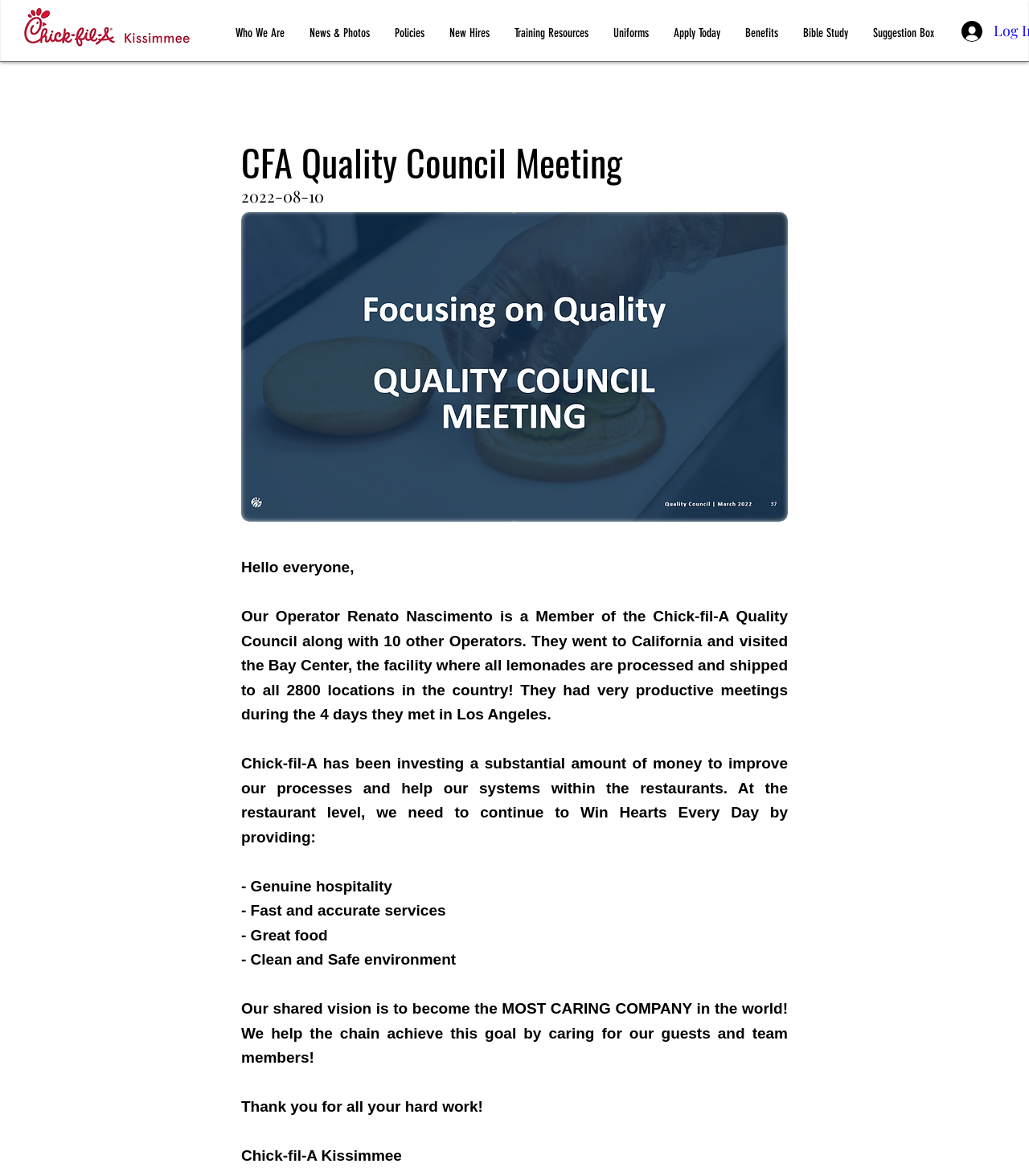Please locate the clickable area by providing the bounding box coordinates to follow this instruction: "Visit the 'Who We Are' page".

[0.216, 0.011, 0.288, 0.045]